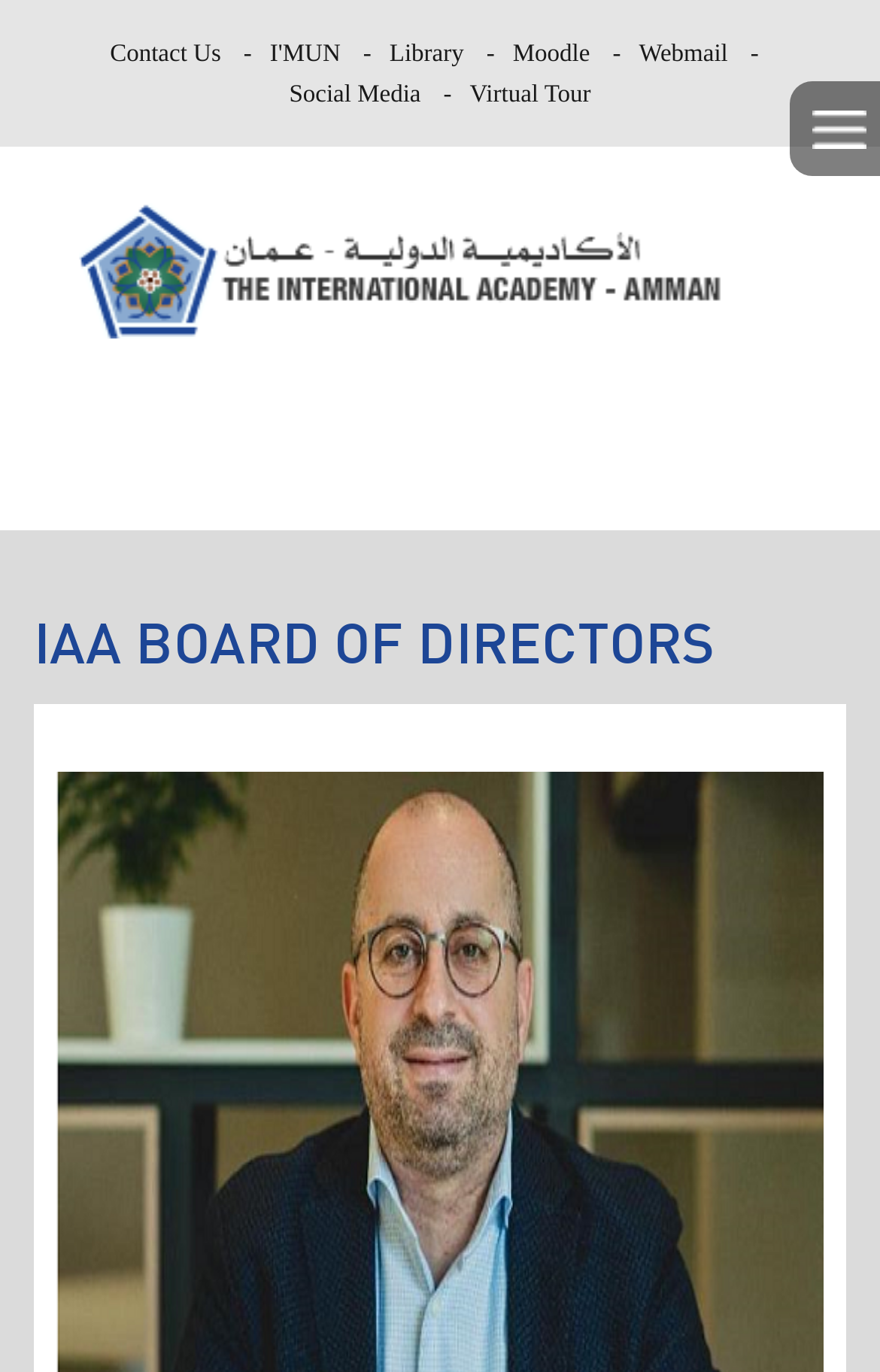Determine the bounding box coordinates of the region to click in order to accomplish the following instruction: "go to contact us page". Provide the coordinates as four float numbers between 0 and 1, specifically [left, top, right, bottom].

[0.125, 0.028, 0.299, 0.054]